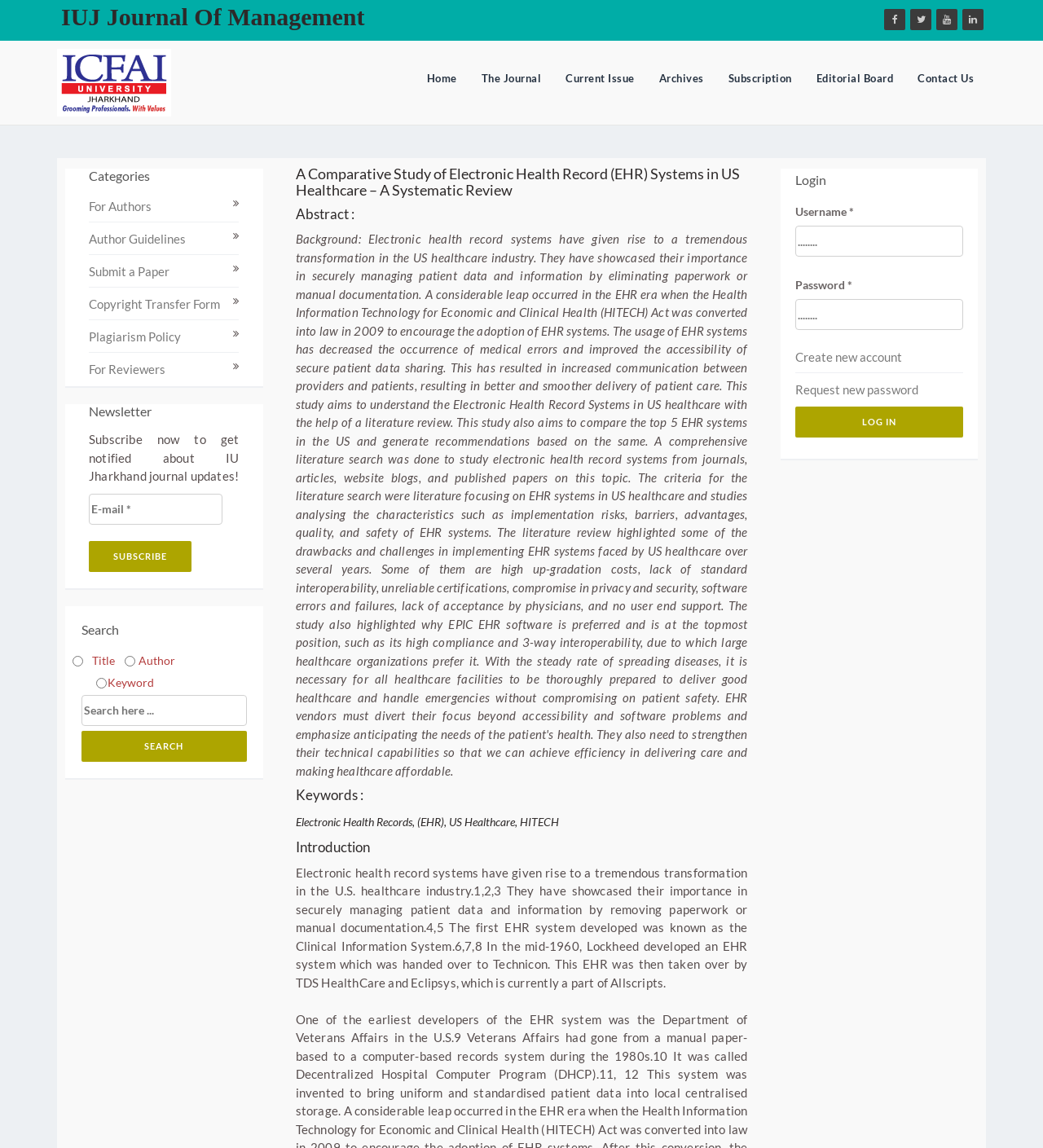Respond with a single word or phrase:
What is the topic of the article on this webpage?

Electronic Health Record Systems